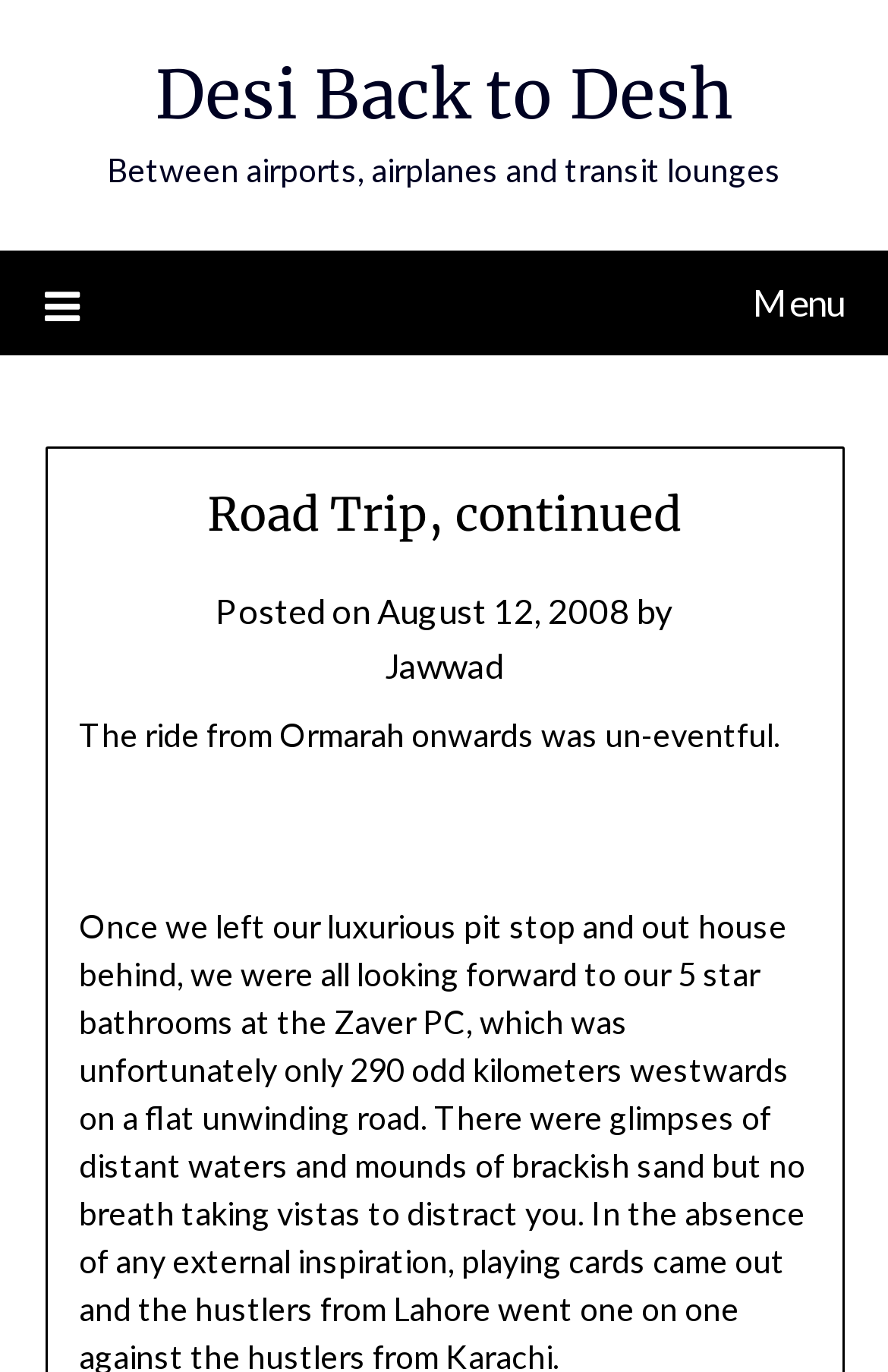Locate the bounding box coordinates for the element described below: "August 12, 2008". The coordinates must be four float values between 0 and 1, formatted as [left, top, right, bottom].

[0.424, 0.429, 0.709, 0.459]